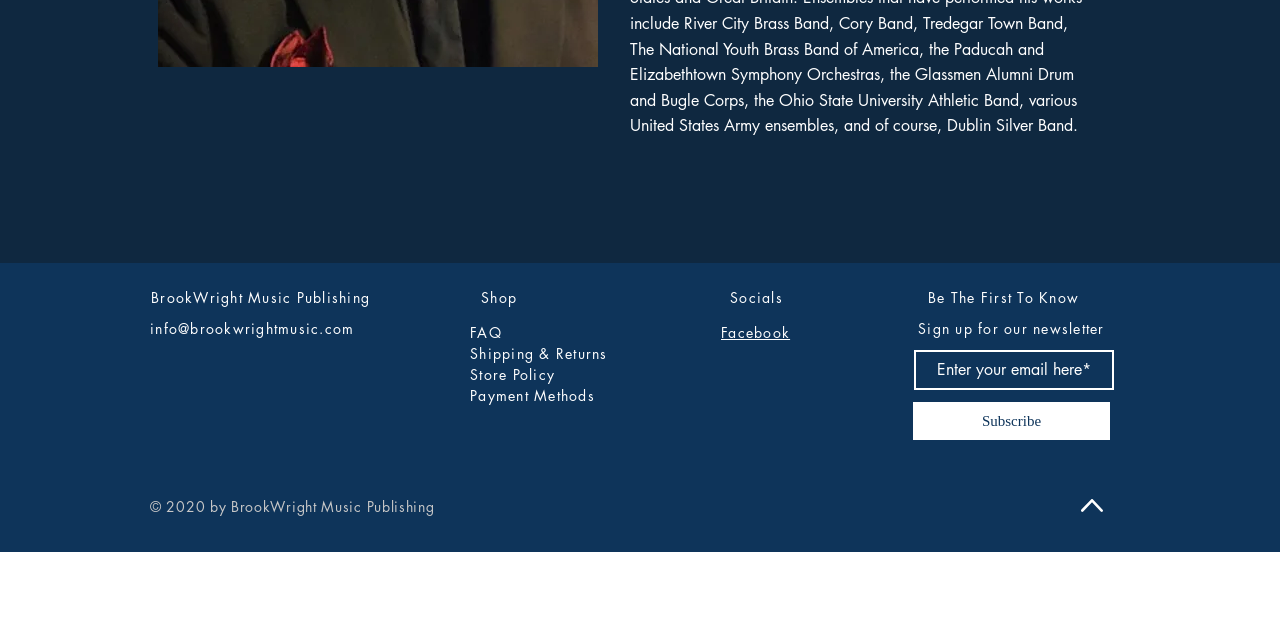Identify the bounding box for the UI element described as: "Shipping & Returns". The coordinates should be four float numbers between 0 and 1, i.e., [left, top, right, bottom].

[0.367, 0.538, 0.475, 0.567]